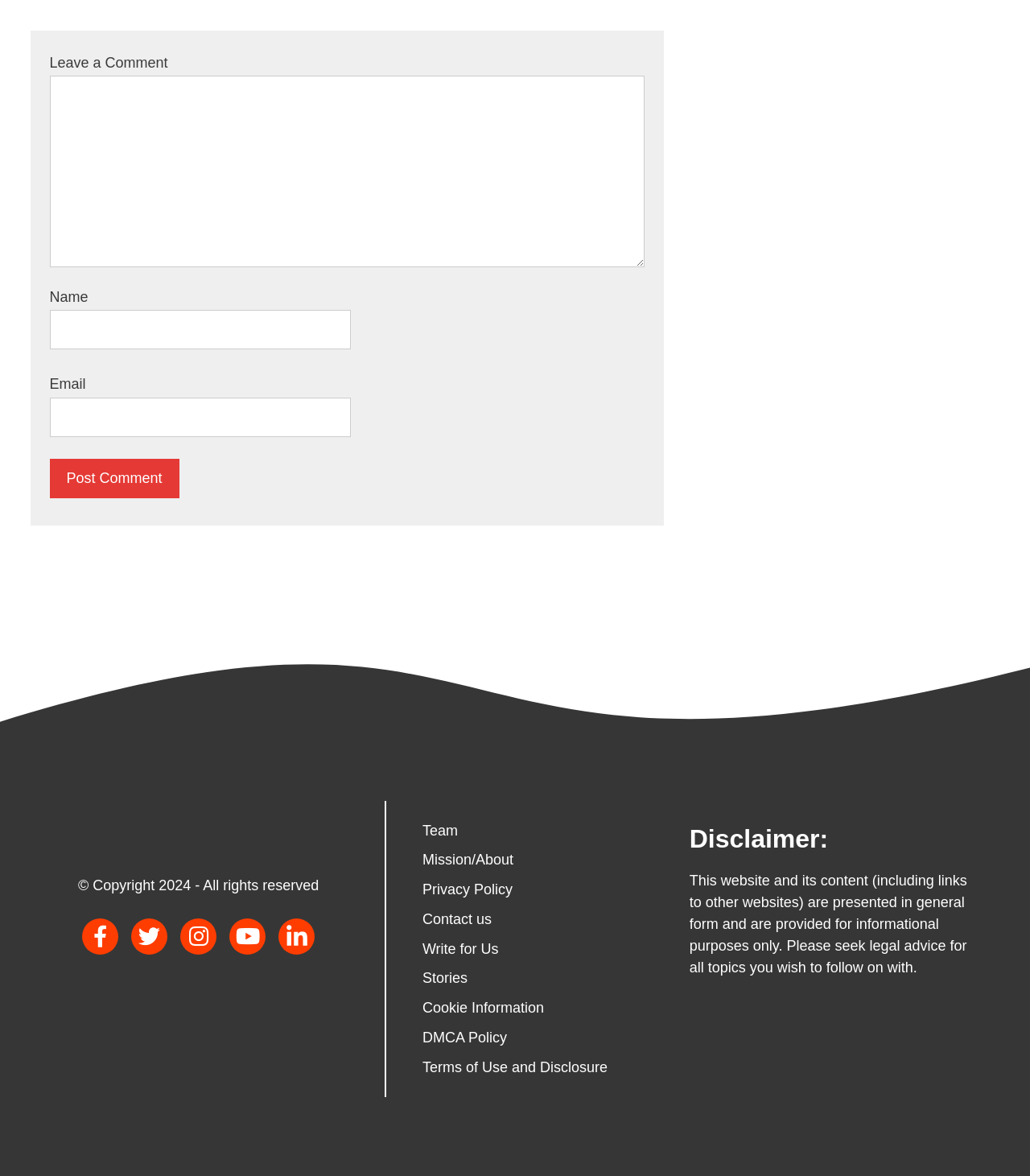Specify the bounding box coordinates of the area that needs to be clicked to achieve the following instruction: "post comment".

[0.048, 0.39, 0.174, 0.423]